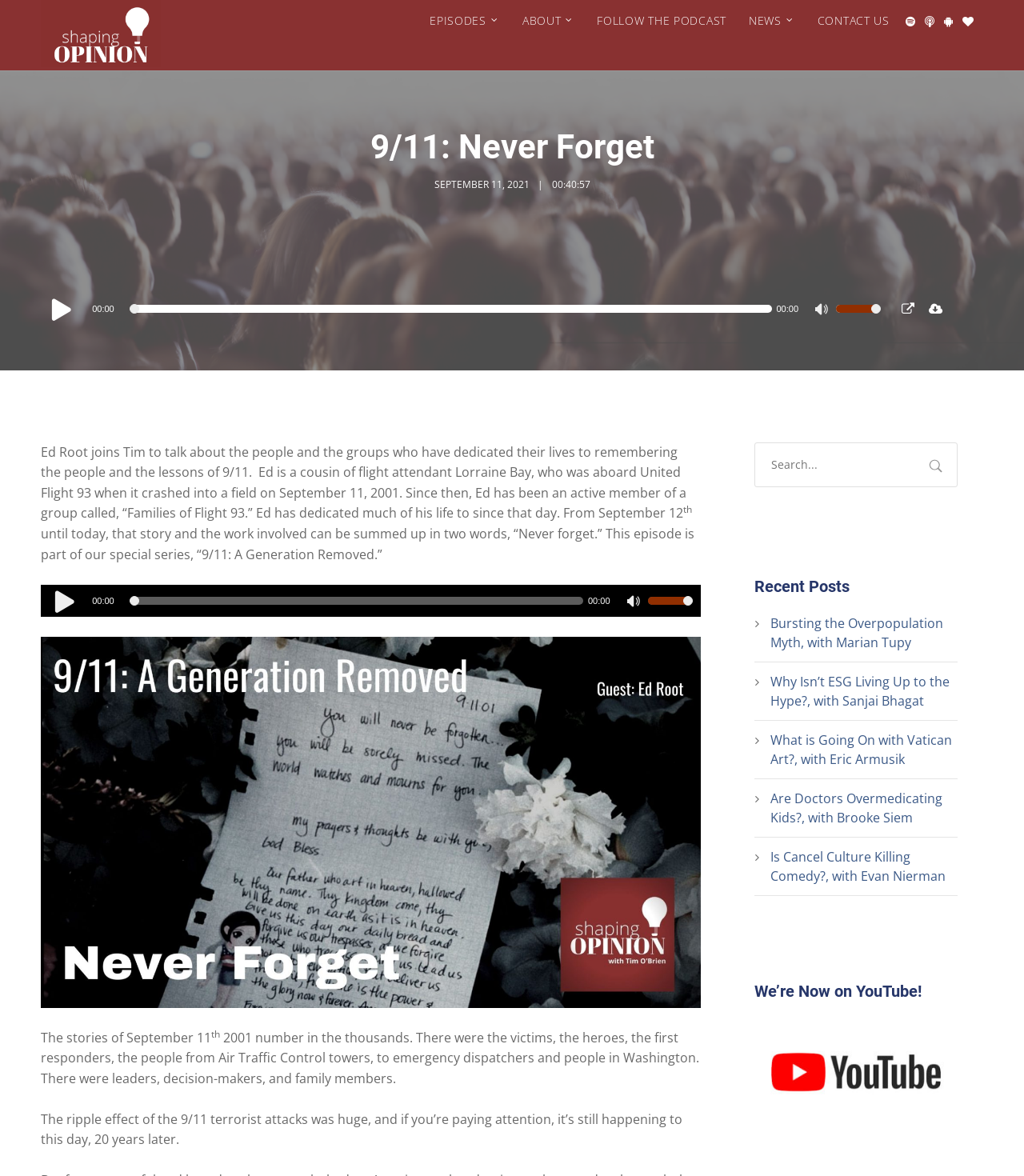Please find the bounding box coordinates of the section that needs to be clicked to achieve this instruction: "Click on the 'DAPi Scholarship' link".

None